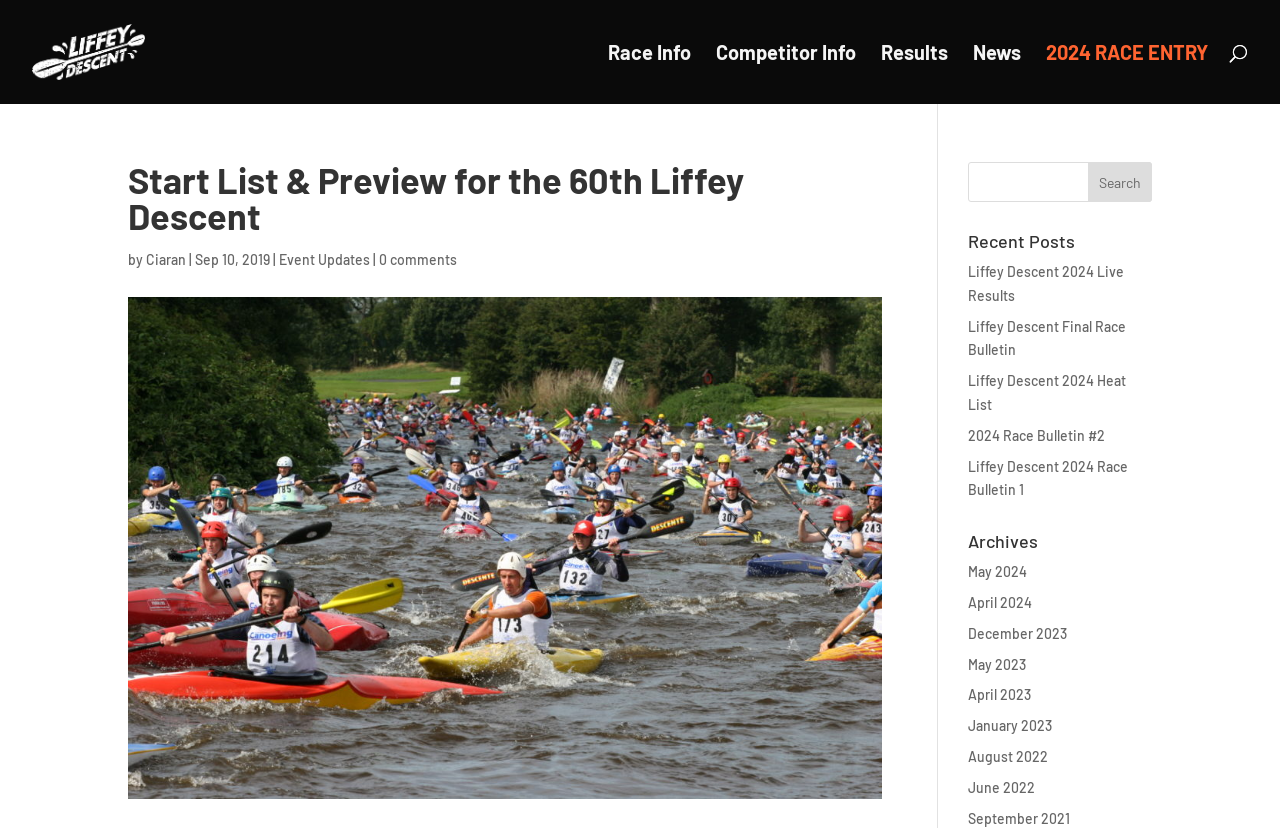Identify the bounding box coordinates of the area that should be clicked in order to complete the given instruction: "Click the 'Contact' link". The bounding box coordinates should be four float numbers between 0 and 1, i.e., [left, top, right, bottom].

None